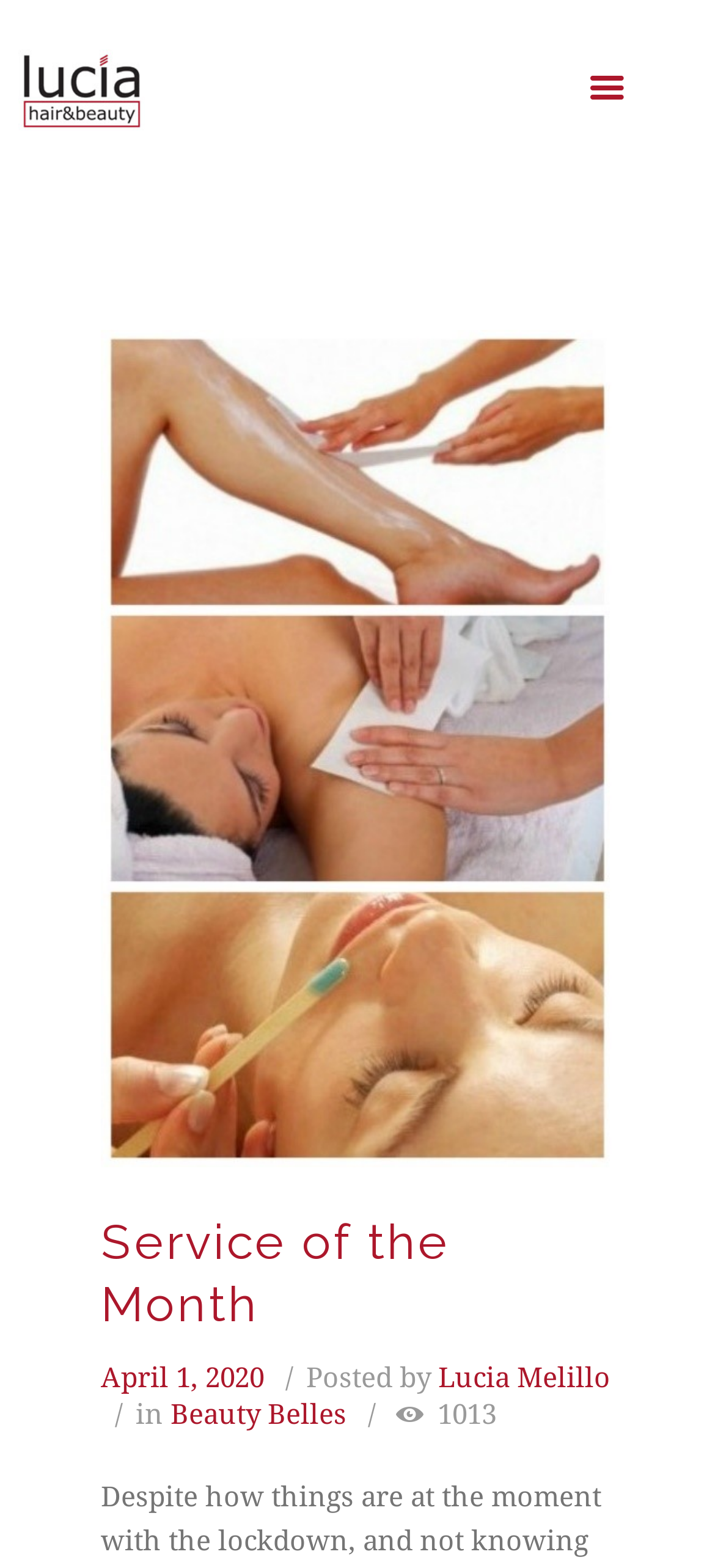Using the provided element description "title="Service of the Month"", determine the bounding box coordinates of the UI element.

[0.141, 0.21, 0.859, 0.745]